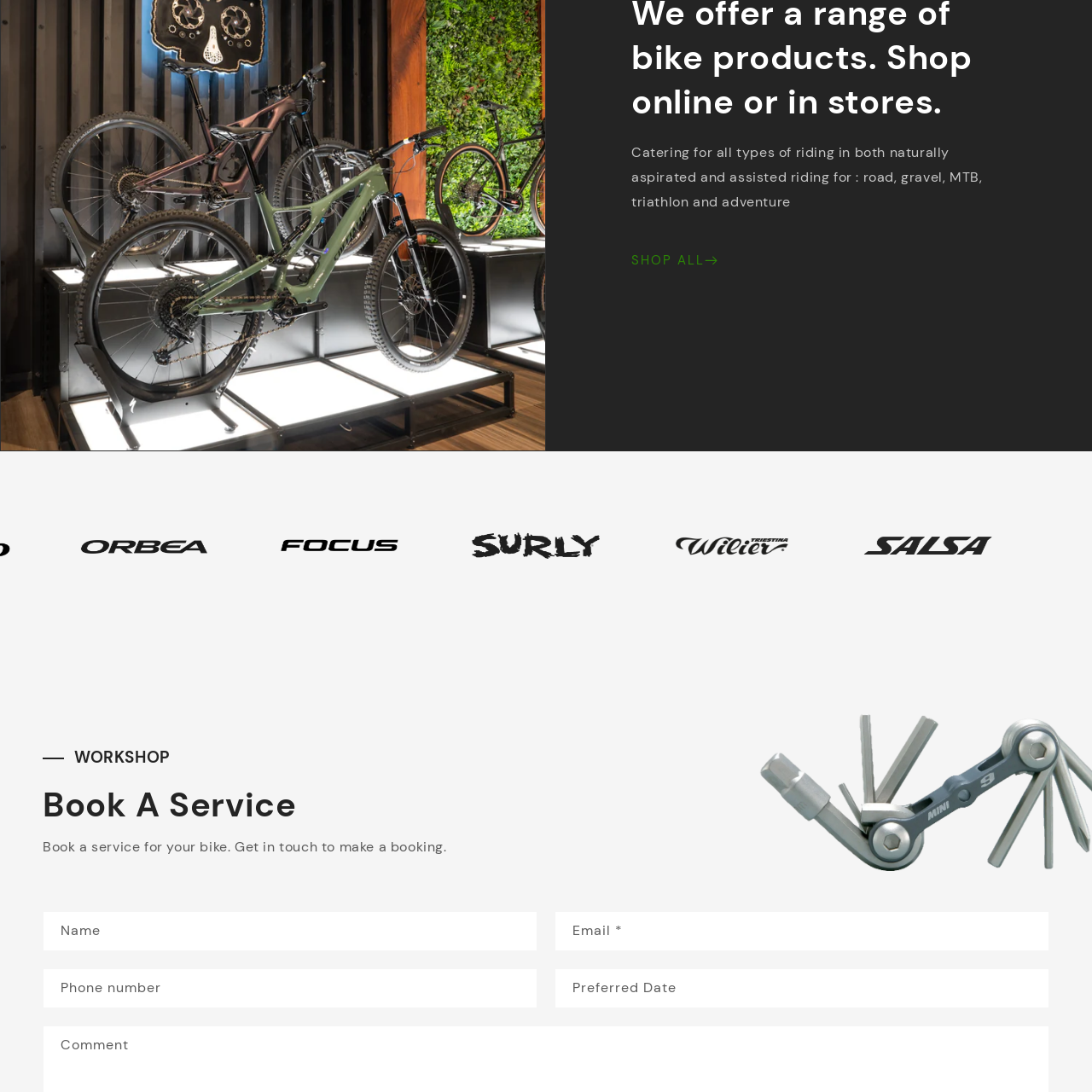What does the logo design reflect?
Direct your attention to the image inside the red bounding box and provide a detailed explanation in your answer.

The design of the Wilier Triestina logo reflects the brand's heritage and dedication to performance and innovation in cycling, highlighting the brand's commitment to excellence and its rich history in the cycling industry.